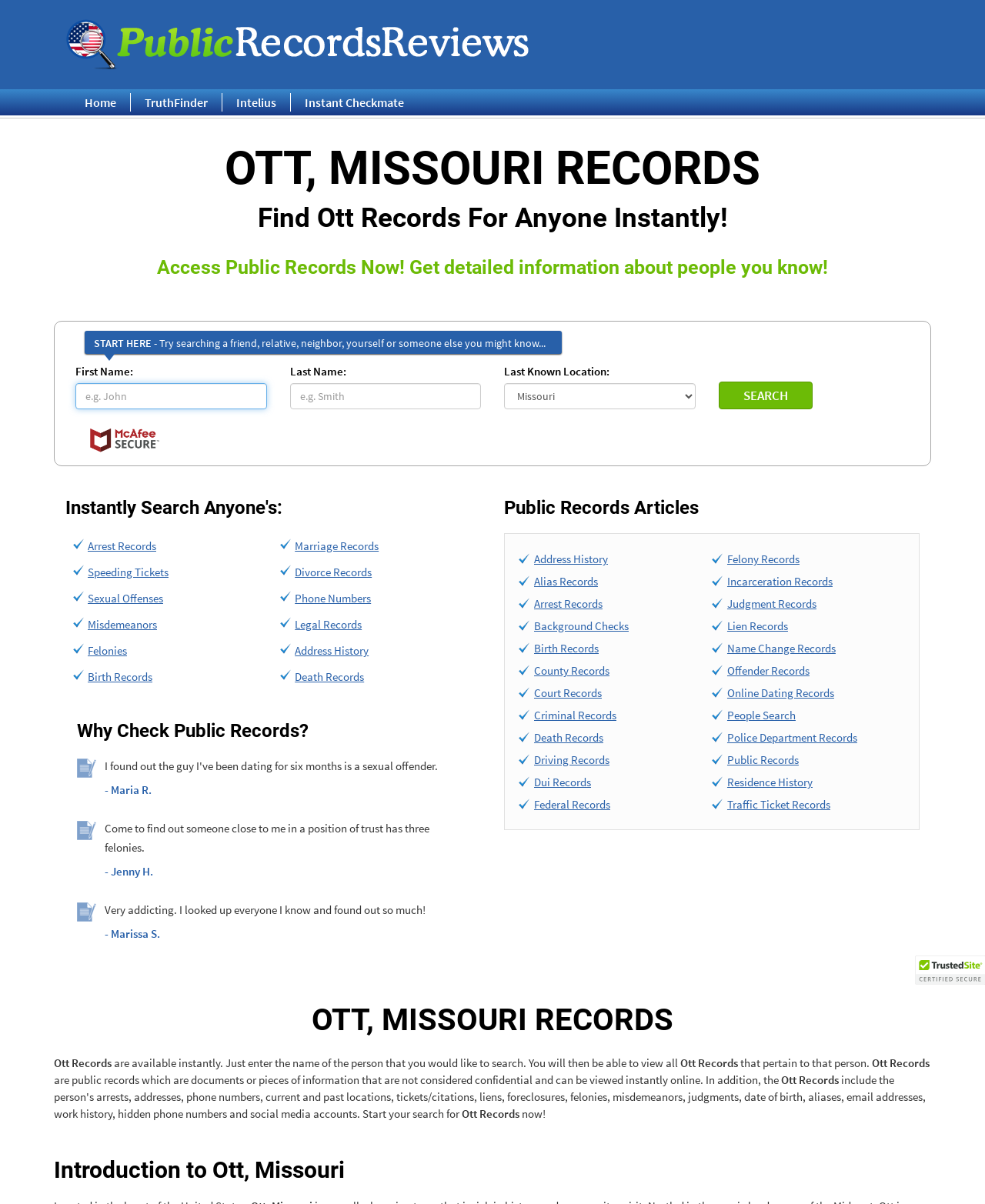Bounding box coordinates are to be given in the format (top-left x, top-left y, bottom-right x, bottom-right y). All values must be floating point numbers between 0 and 1. Provide the bounding box coordinate for the UI element described as: TruthFinder

[0.132, 0.077, 0.225, 0.093]